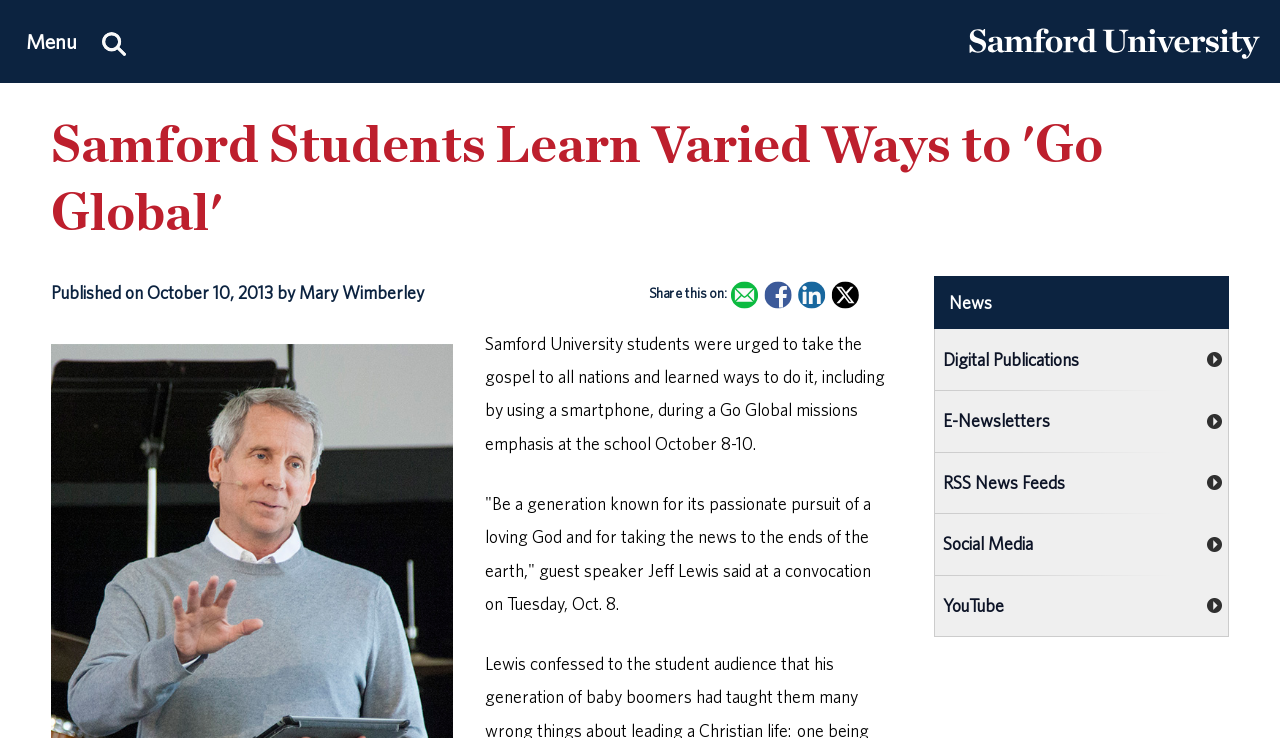Provide the text content of the webpage's main heading.

Samford Students Learn Varied Ways to 'Go Global'